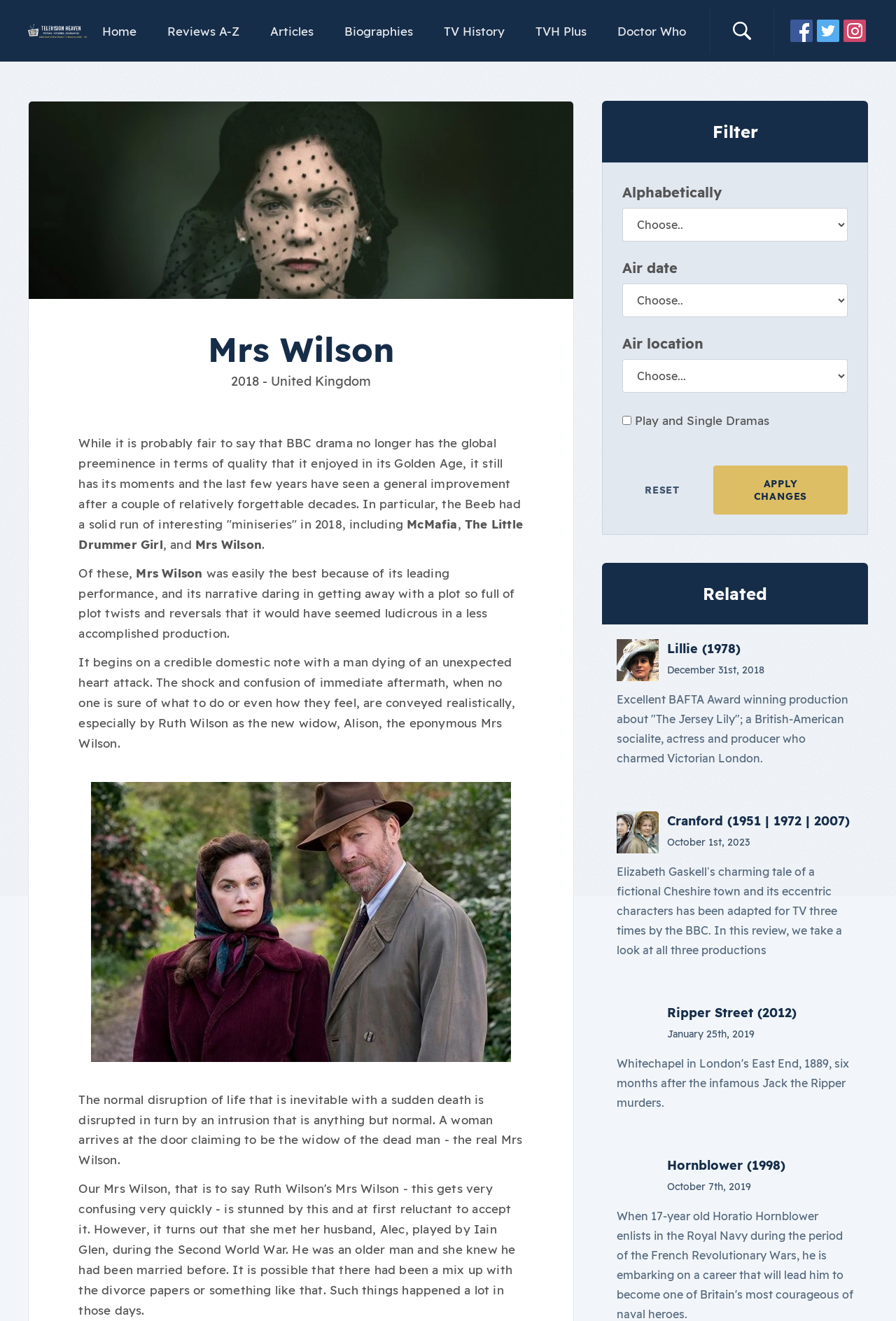Please determine the bounding box coordinates for the element that should be clicked to follow these instructions: "Read more about Lillie (1978)".

[0.745, 0.485, 0.827, 0.497]